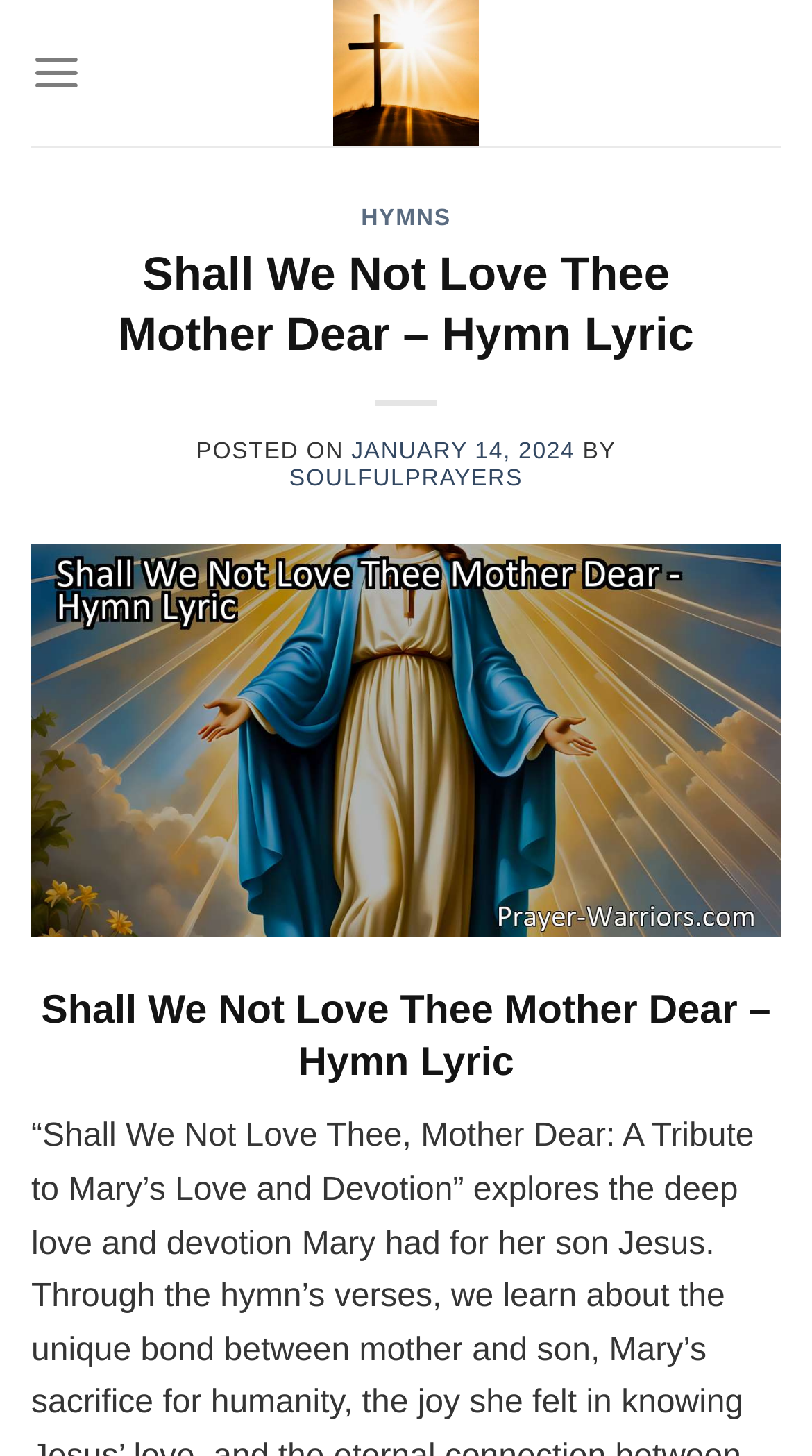Please find the top heading of the webpage and generate its text.

Shall We Not Love Thee Mother Dear – Hymn Lyric